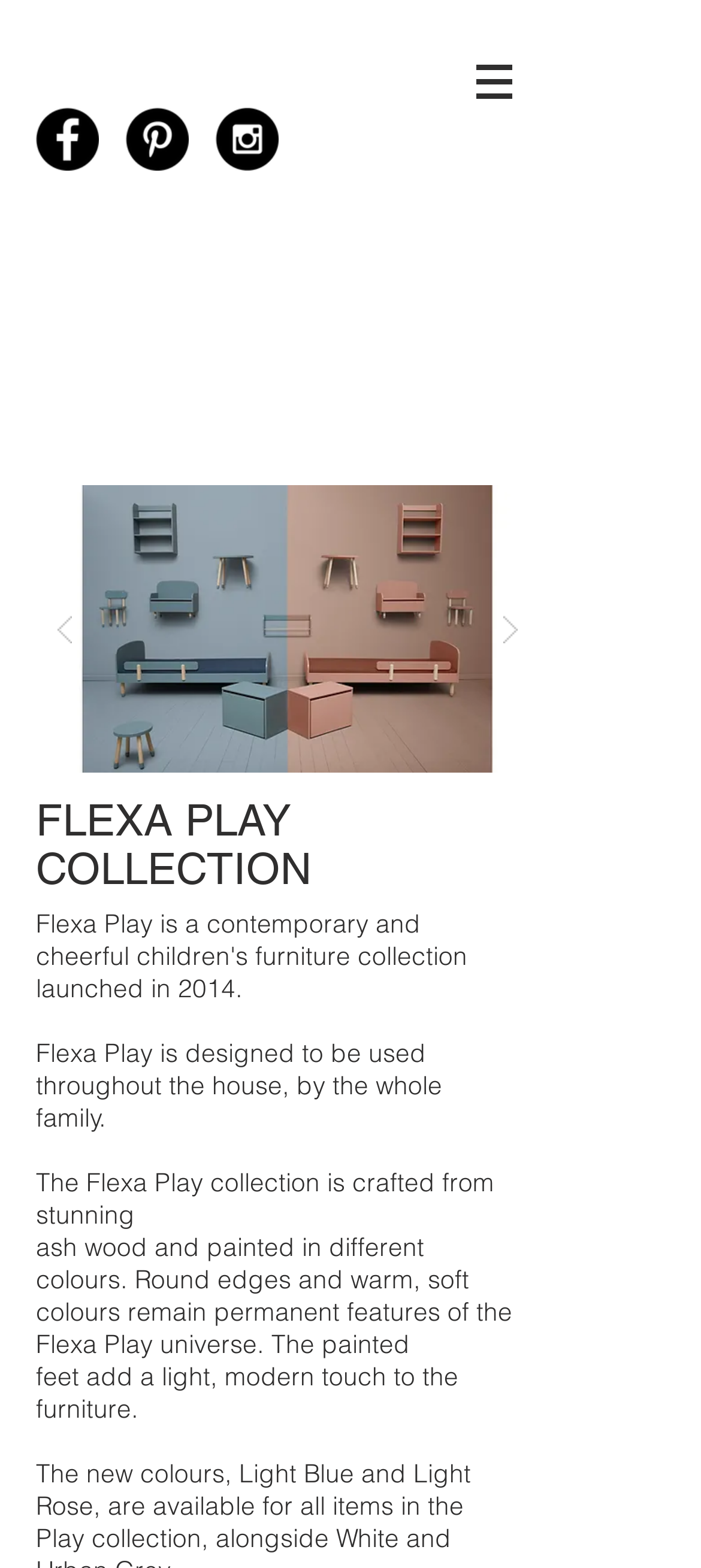Predict the bounding box coordinates of the UI element that matches this description: "aria-describedby="describedby_item-current-0-comp-iylvvabr"". The coordinates should be in the format [left, top, right, bottom] with each value between 0 and 1.

[0.051, 0.309, 0.769, 0.493]